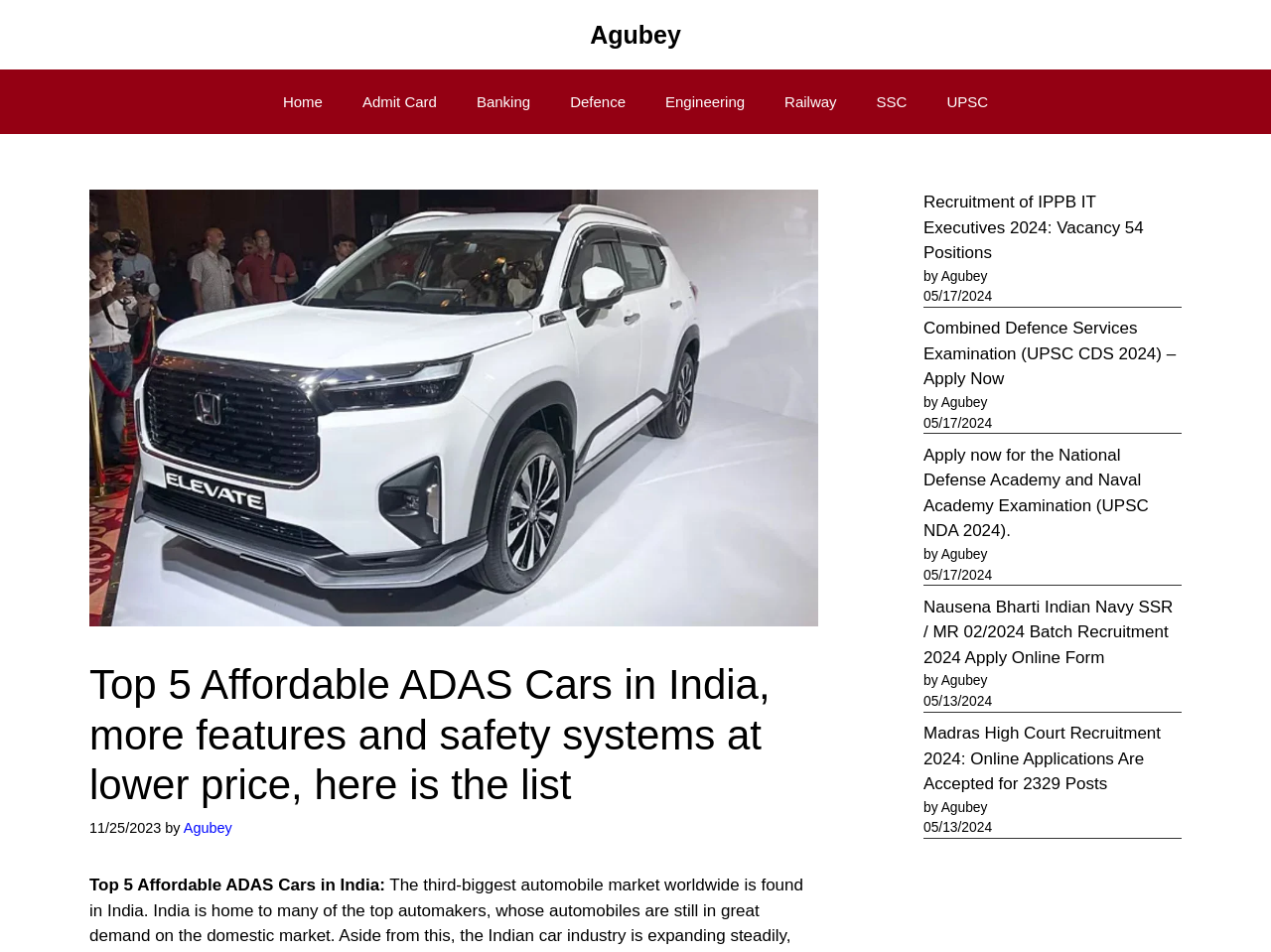Please provide the bounding box coordinates for the element that needs to be clicked to perform the instruction: "Click on the 'Recruitment of IPPB IT Executives 2024: Vacancy 54 Positions' link". The coordinates must consist of four float numbers between 0 and 1, formatted as [left, top, right, bottom].

[0.727, 0.202, 0.9, 0.275]